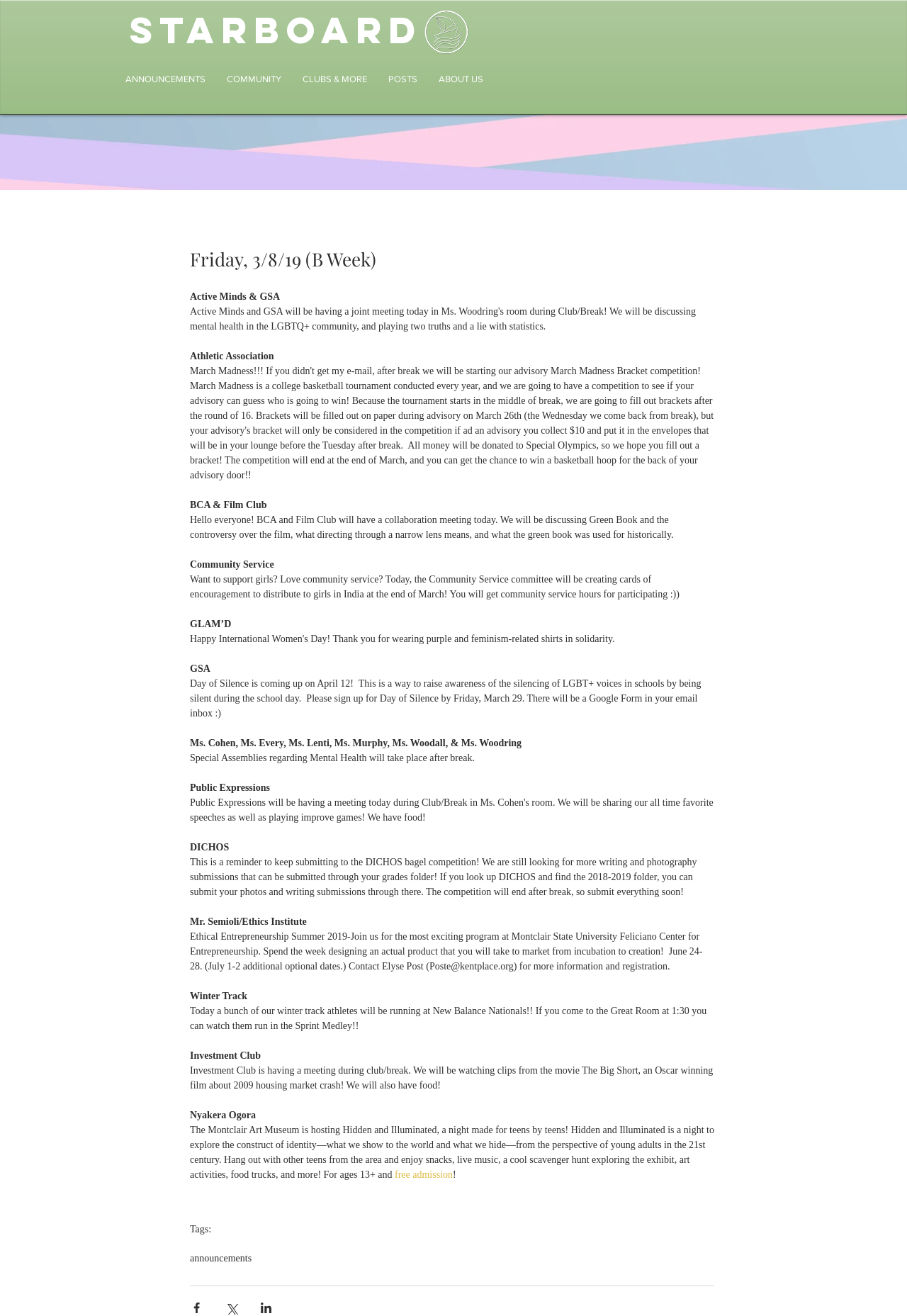What is the topic of discussion for the GSA meeting?
Using the image provided, answer with just one word or phrase.

Day of Silence